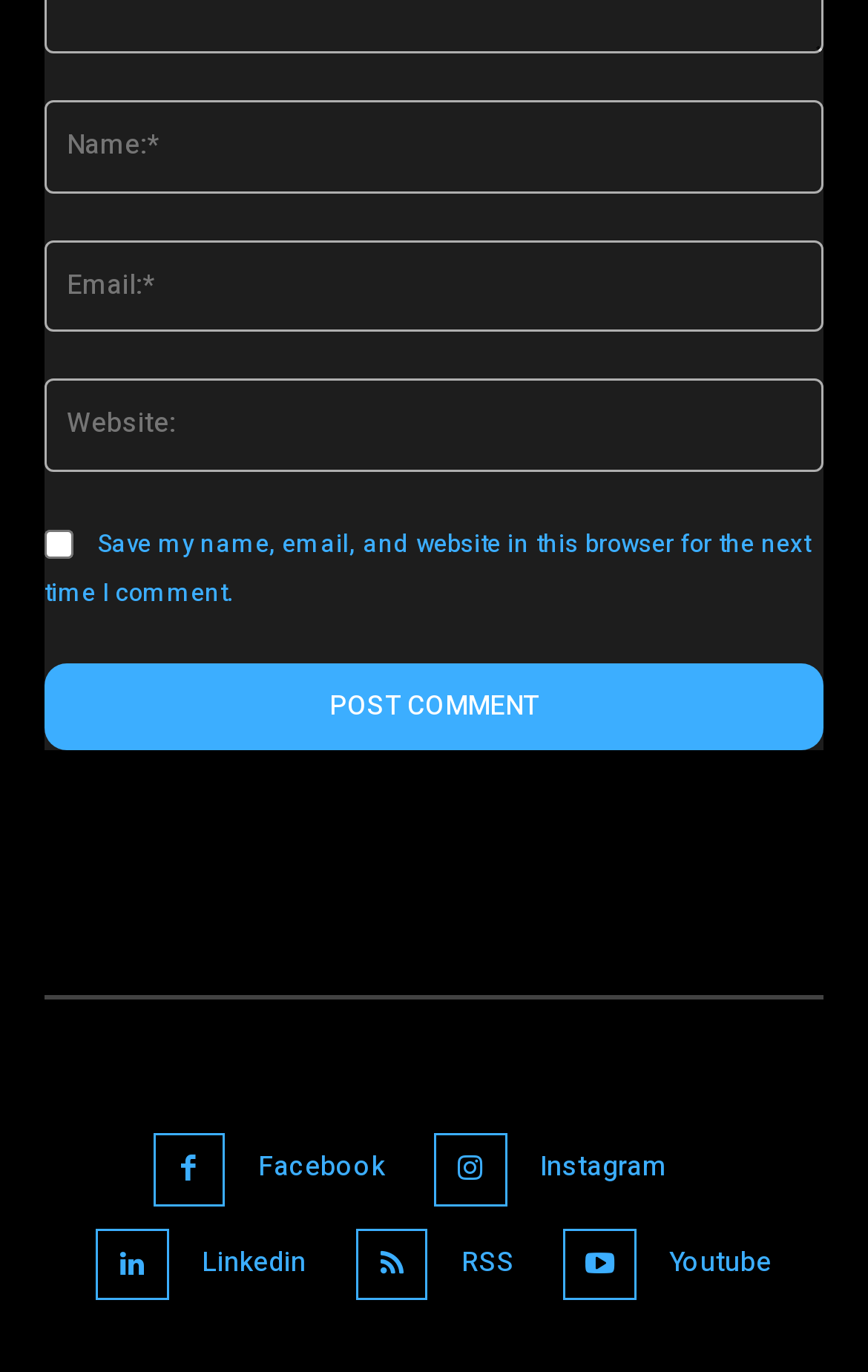Respond to the following question with a brief word or phrase:
How many textboxes are available for input?

3